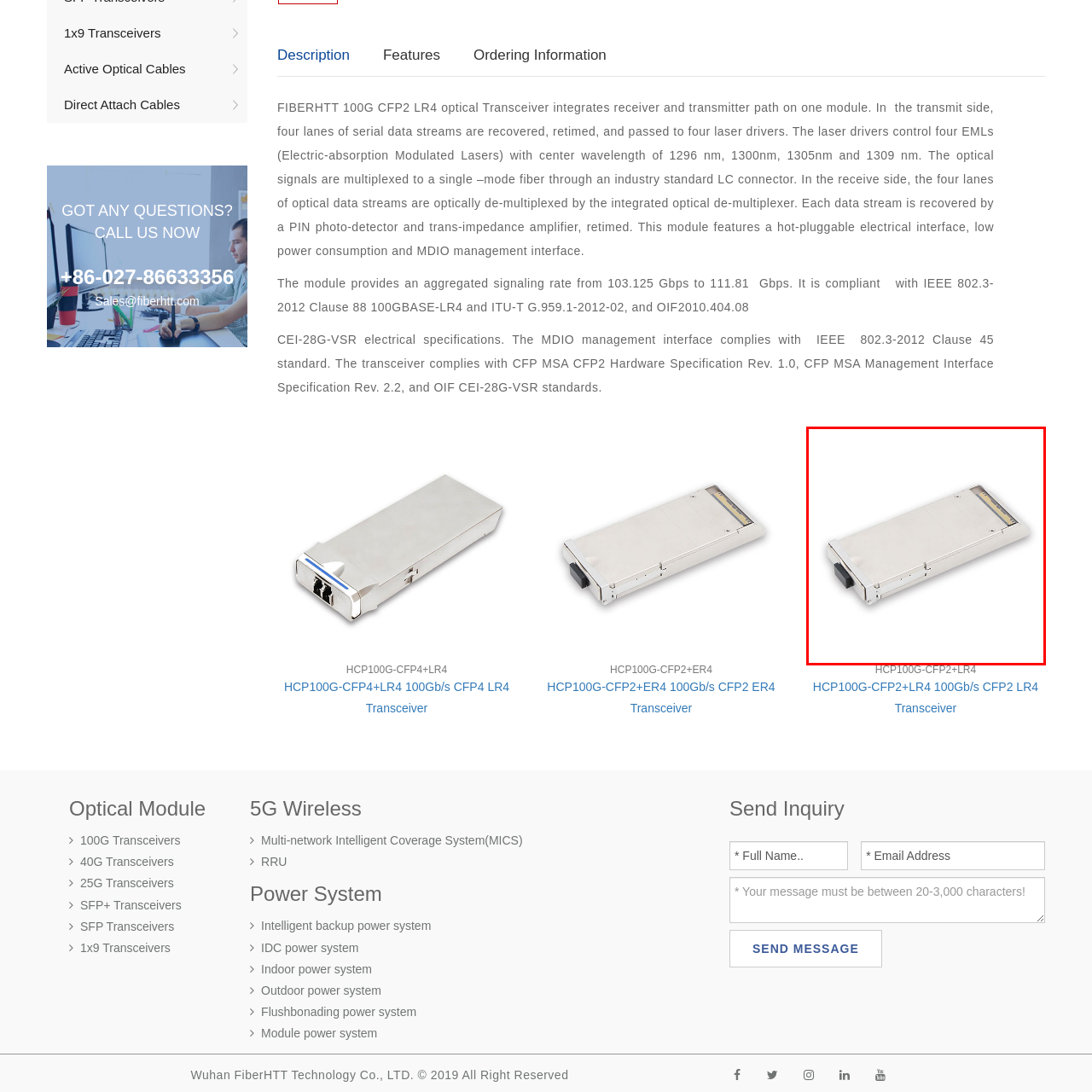Is the transceiver hot-pluggable? Examine the image inside the red bounding box and answer concisely with one word or a short phrase.

yes